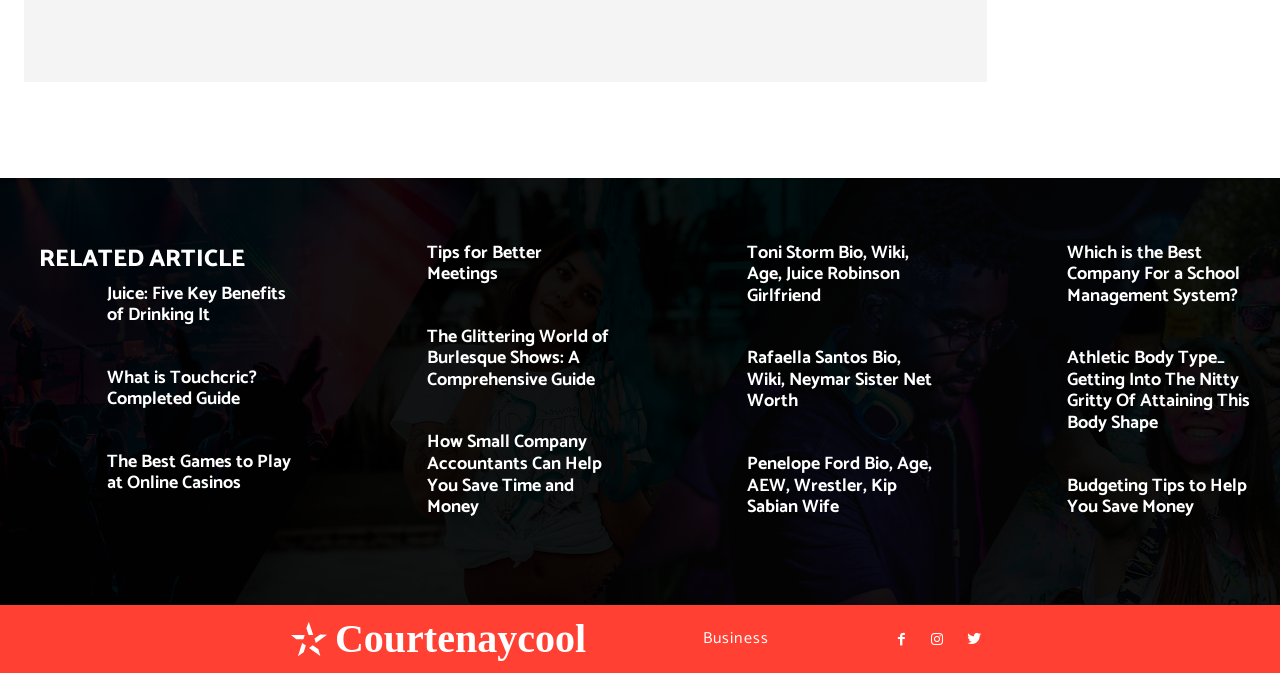How many articles are related to wrestling?
Answer the question with a single word or phrase by looking at the picture.

3